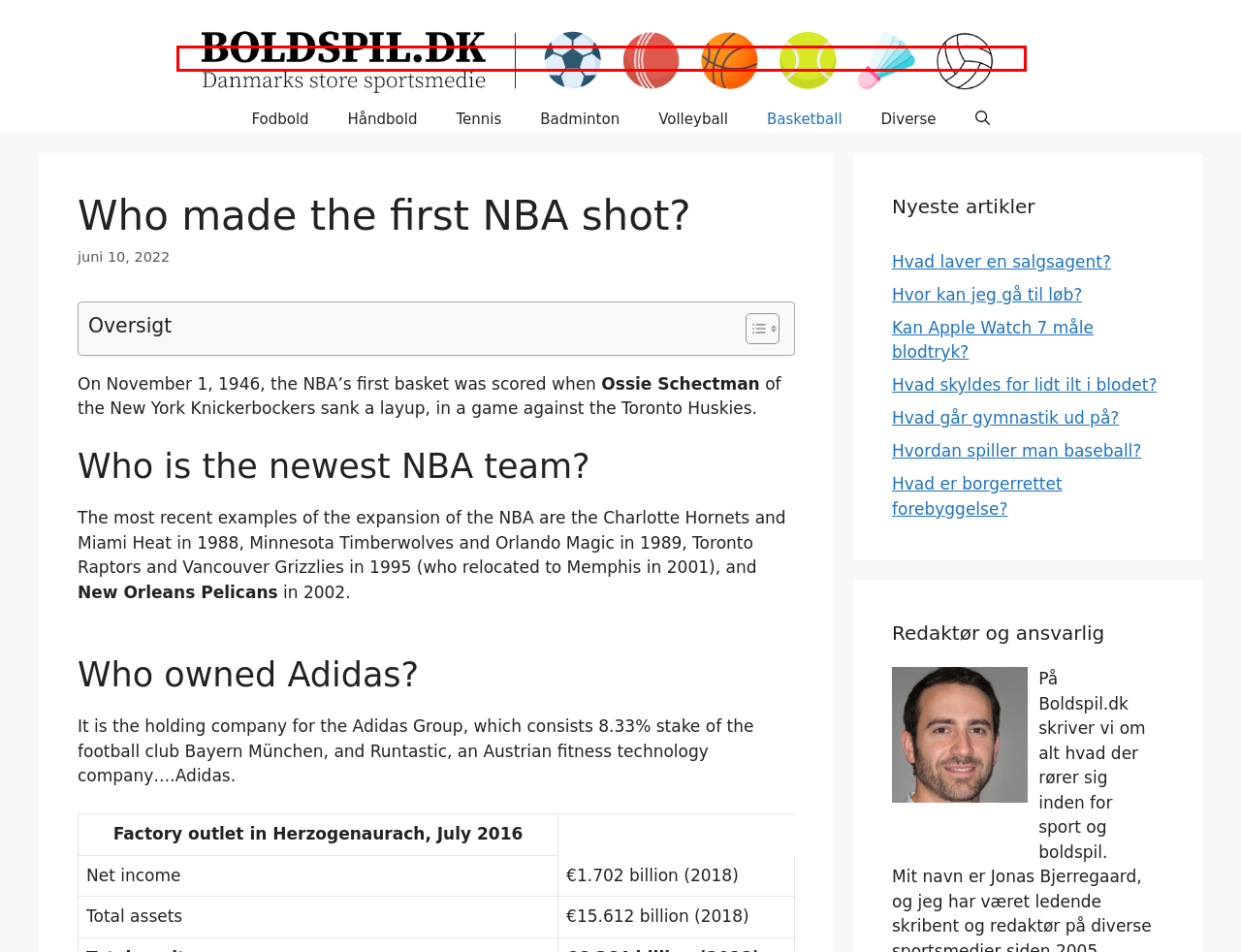You are provided a screenshot of a webpage featuring a red bounding box around a UI element. Choose the webpage description that most accurately represents the new webpage after clicking the element within the red bounding box. Here are the candidates:
A. Diverse - Boldspil.dk
B. Hvad skyldes for lidt ilt i blodet? - Boldspil.dk
C. Volleyball - Boldspil.dk
D. Basketball - Boldspil.dk
E. Hvad er borgerrettet forebyggelse? - Boldspil.dk
F. Hvor kan jeg gå til løb? - Boldspil.dk
G. Kan Apple Watch 7 måle blodtryk? - Boldspil.dk
H. Boldspil.dk - Alt om Boldspil

H